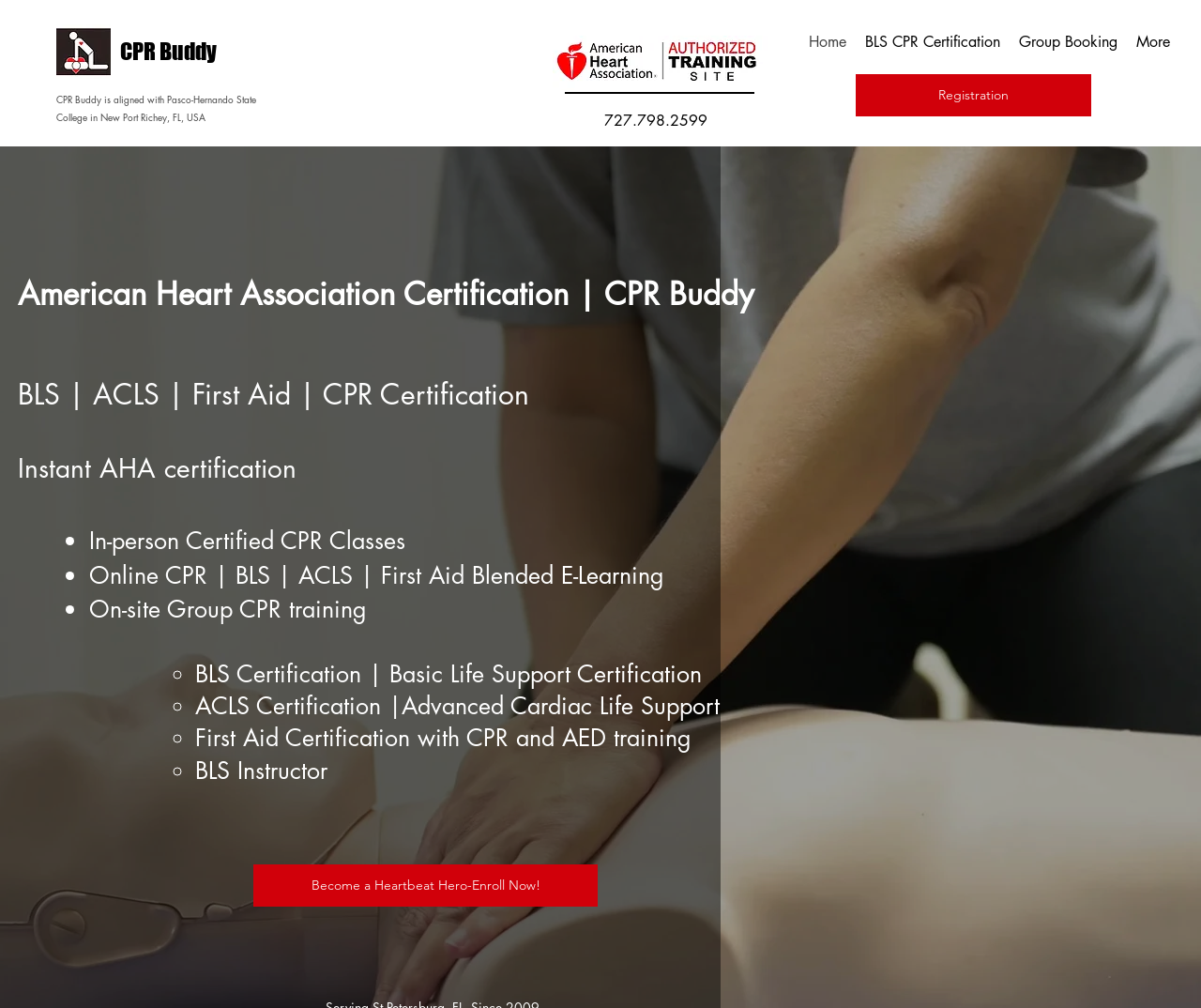Is the certification training available online or in-person?
Please answer the question with a detailed response using the information from the screenshot.

I found that the certification training is available both online and in-person by looking at the headings and list markers on the webpage. The headings mention 'Online CPR | BLS | ACLS | First Aid Blended E-Learning' and 'In-person Certified CPR Classes', indicating that both options are available.